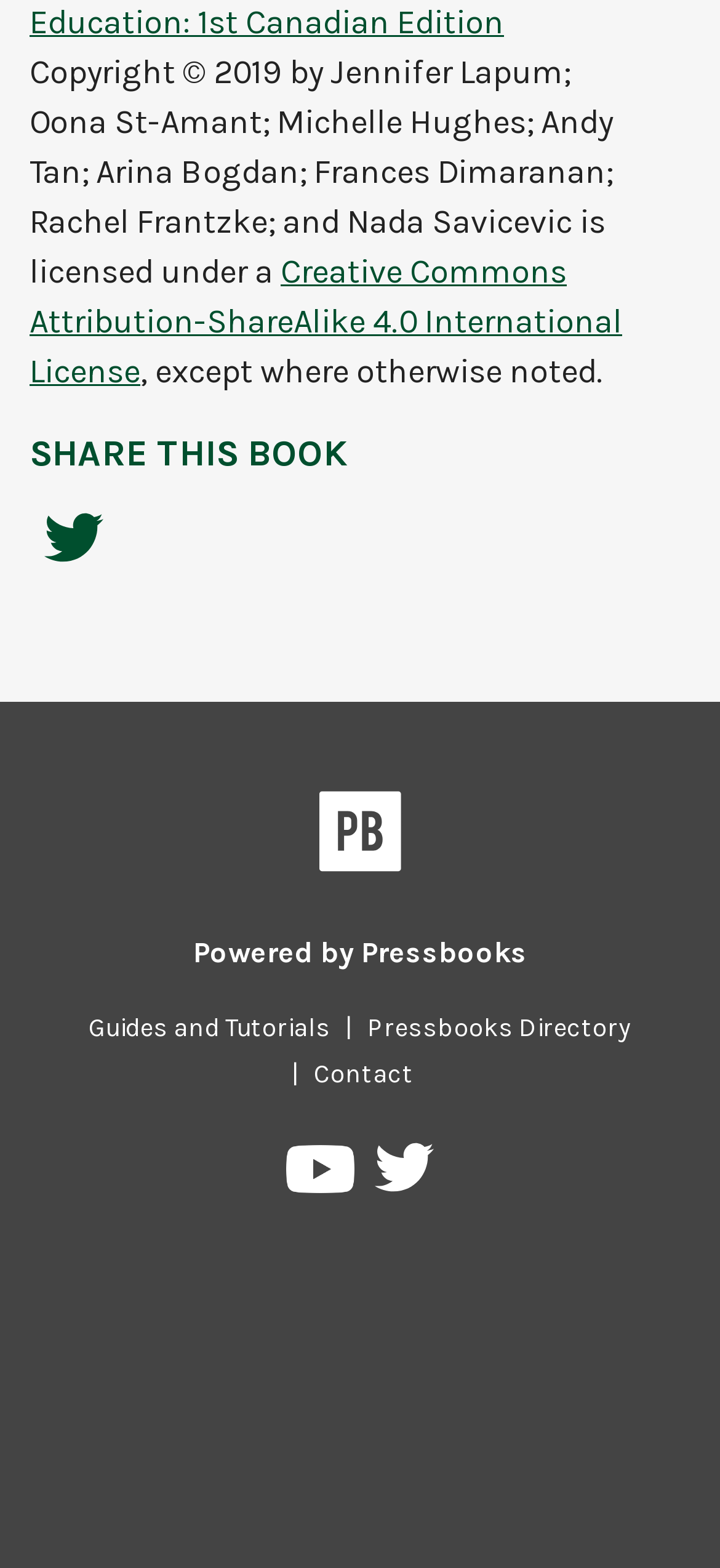Please identify the bounding box coordinates of the clickable area that will fulfill the following instruction: "Contact us". The coordinates should be in the format of four float numbers between 0 and 1, i.e., [left, top, right, bottom].

[0.415, 0.675, 0.595, 0.695]